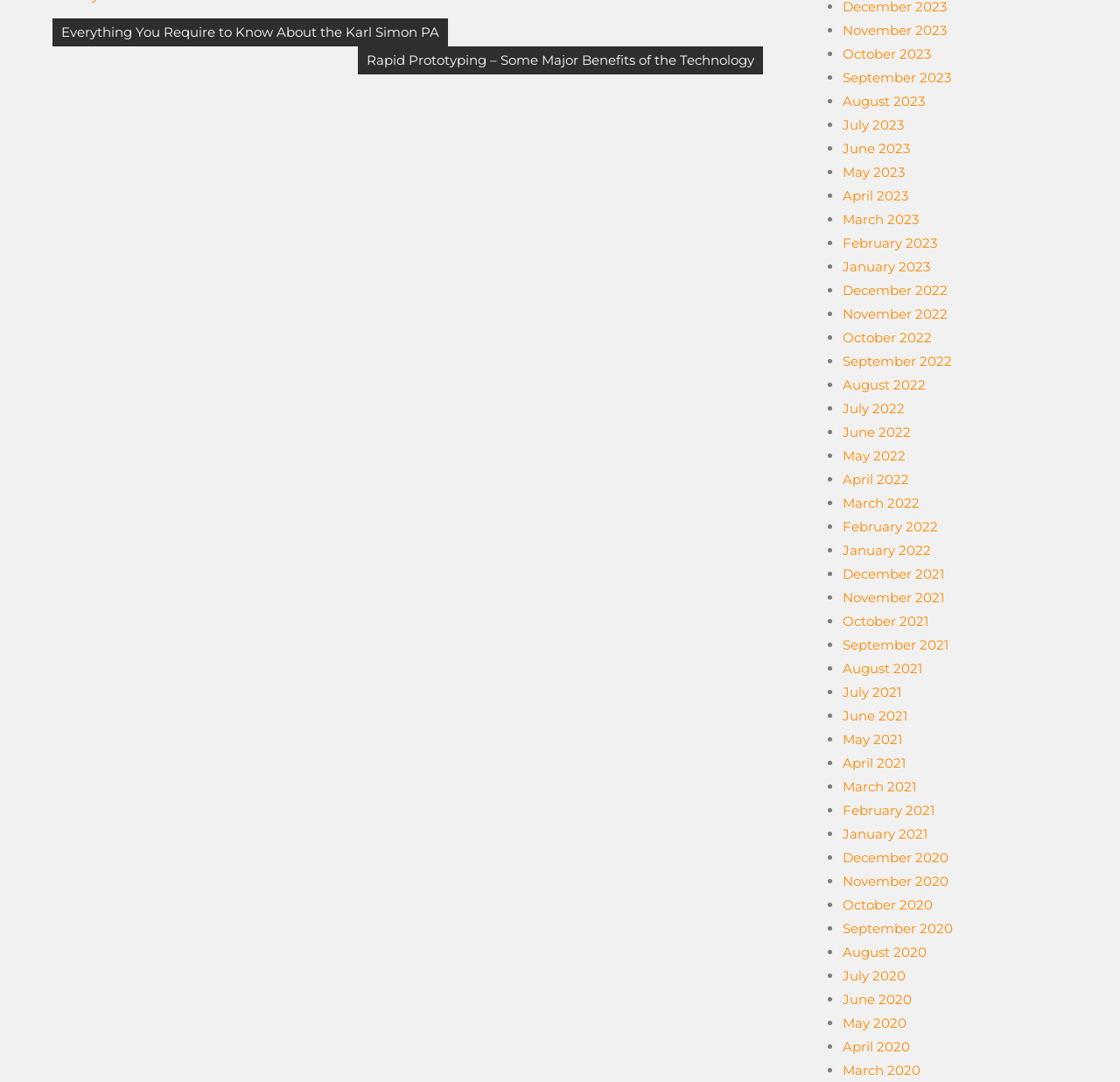Please locate the clickable area by providing the bounding box coordinates to follow this instruction: "Read 'Rapid Prototyping – Some Major Benefits of the Technology'".

[0.32, 0.043, 0.681, 0.068]